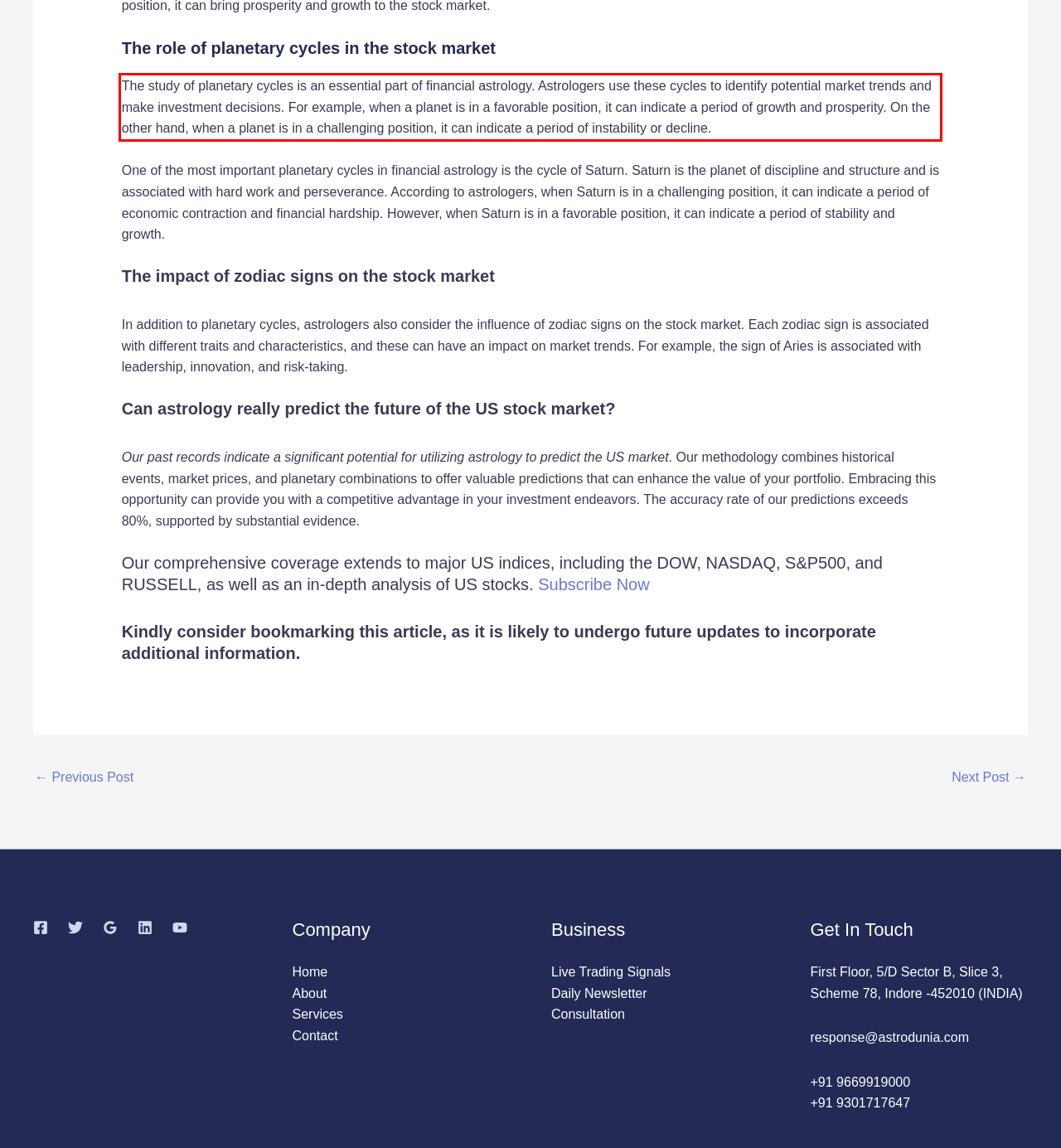Given a webpage screenshot, identify the text inside the red bounding box using OCR and extract it.

The study of planetary cycles is an essential part of financial astrology. Astrologers use these cycles to identify potential market trends and make investment decisions. For example, when a planet is in a favorable position, it can indicate a period of growth and prosperity. On the other hand, when a planet is in a challenging position, it can indicate a period of instability or decline.